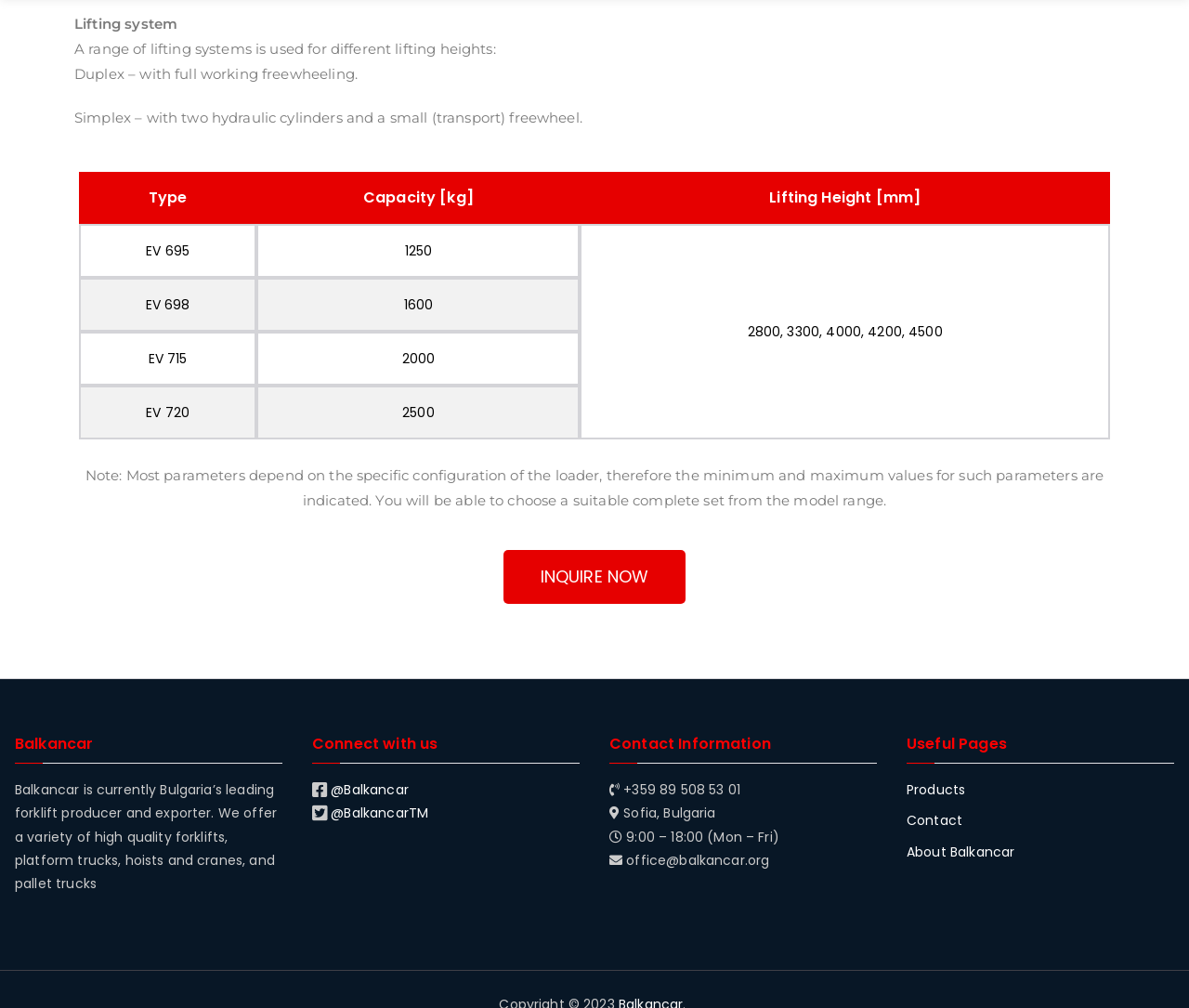What is the capacity of the EV 695 lifting system?
Can you offer a detailed and complete answer to this question?

According to the table, the capacity of the EV 695 lifting system is 1250 kg, as indicated in the 'Capacity [kg]' column.